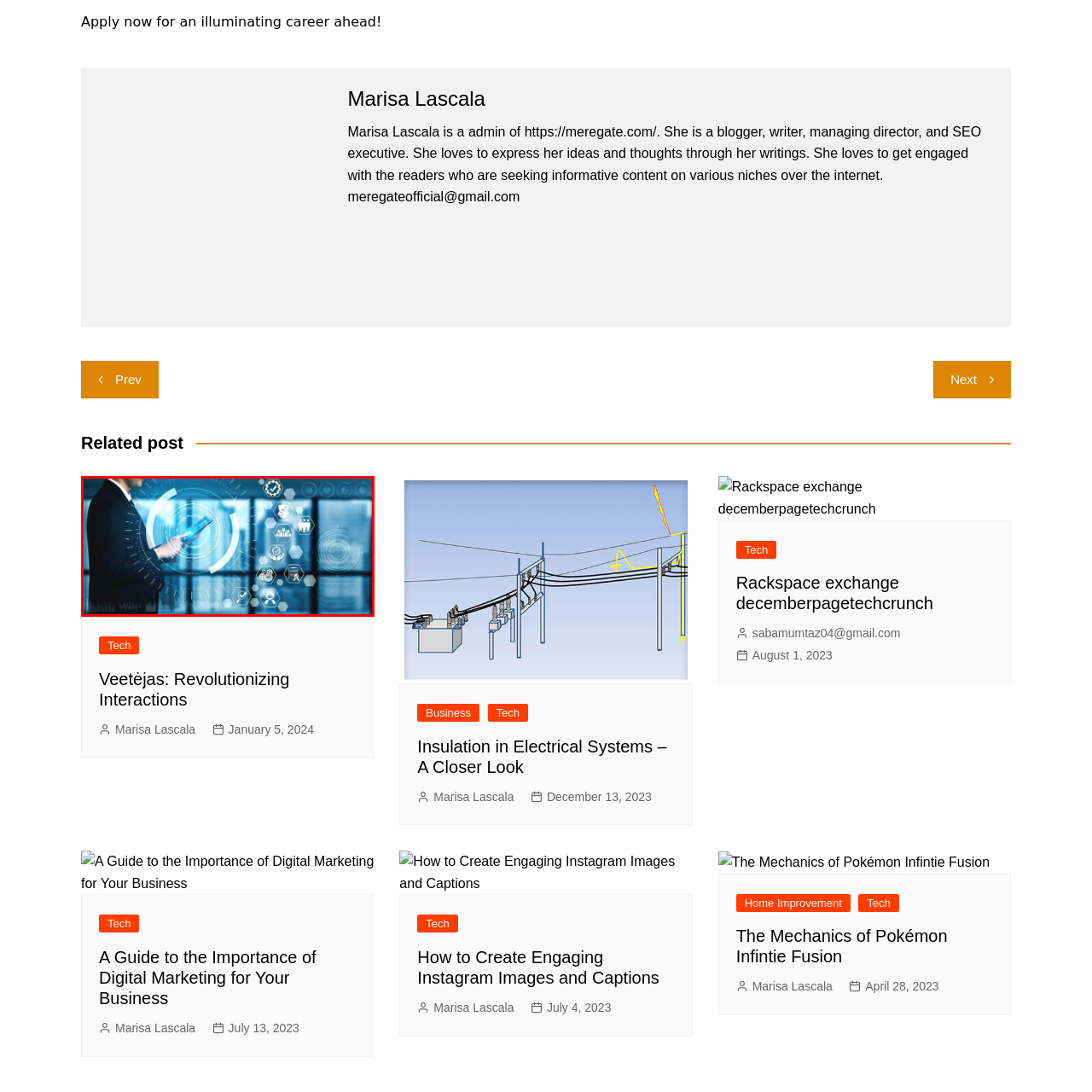What is the individual's attire in the image?
Look closely at the image marked with a red bounding box and answer the question with as much detail as possible, drawing from the image.

The individual in the image is dressed in business attire, which implies a professional setting and suggests that the image is depicting a scenario related to work or a career in the tech industry.